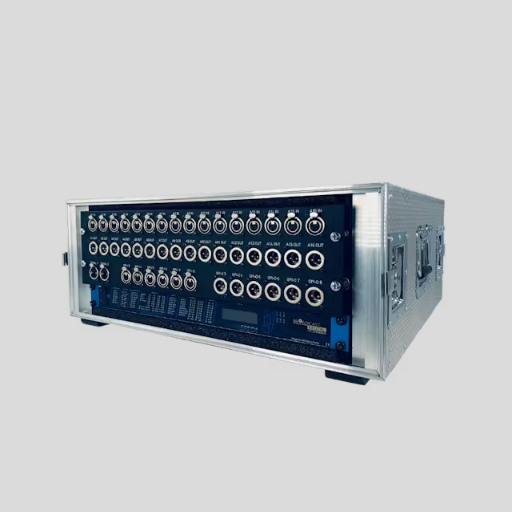Offer an in-depth caption that covers the entire scene depicted in the image.

The image showcases the Ereca Stage Racer STAR2 12SDI RX/TX, a sophisticated equipment designed for optical fiber transmission. The device features a robust metal casing, with multiple SDI (Serial Digital Interface) connections visible on the front panel. This allows for versatile connectivity options, essential for various broadcasting environments. The elegantly engineered chassis highlights a professional design suitable for complex broadcasting setups, ensuring reliable performance in demanding scenarios. The Stage Racer system supports capabilities such as audio embedding and de-embedding, enhancing its functionality for multimedia production.